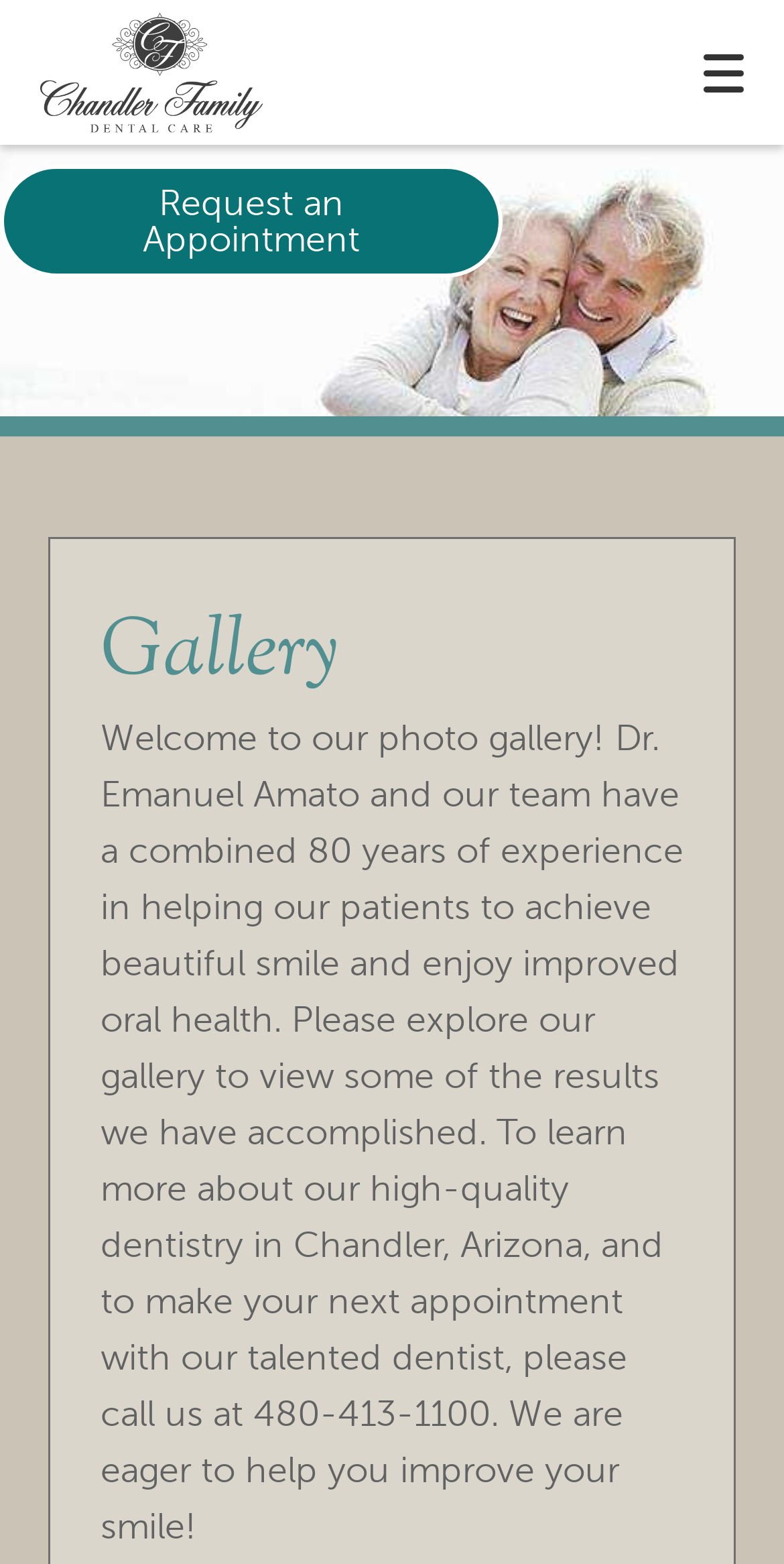Look at the image and give a detailed response to the following question: What is the theme of the photo gallery?

The theme of the photo gallery is related to dentistry, as it showcases the results of the dentist office's work, and is described in the static text element as 'our photo gallery'.